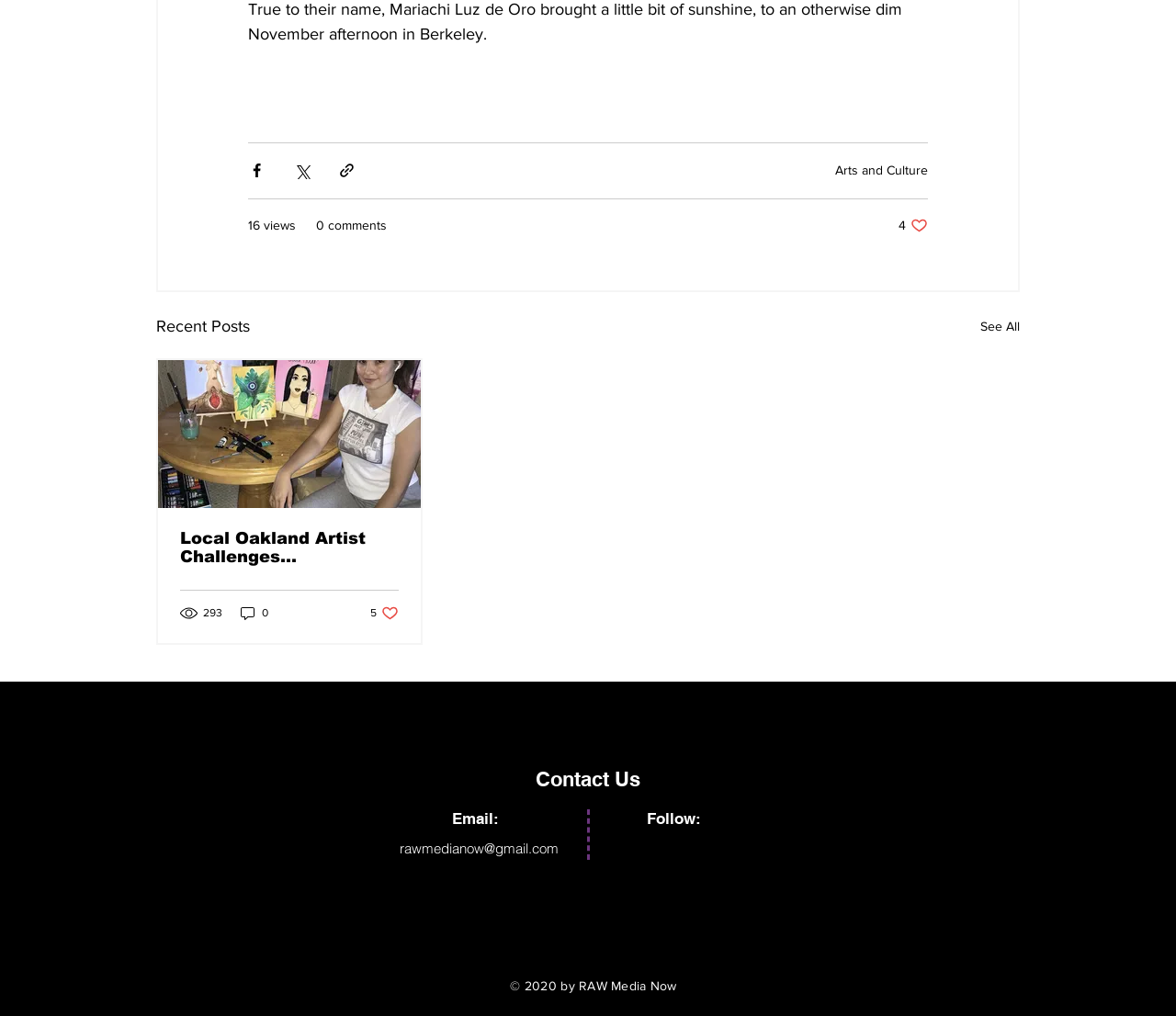Please find the bounding box coordinates of the element that must be clicked to perform the given instruction: "Click HOME". The coordinates should be four float numbers from 0 to 1, i.e., [left, top, right, bottom].

None